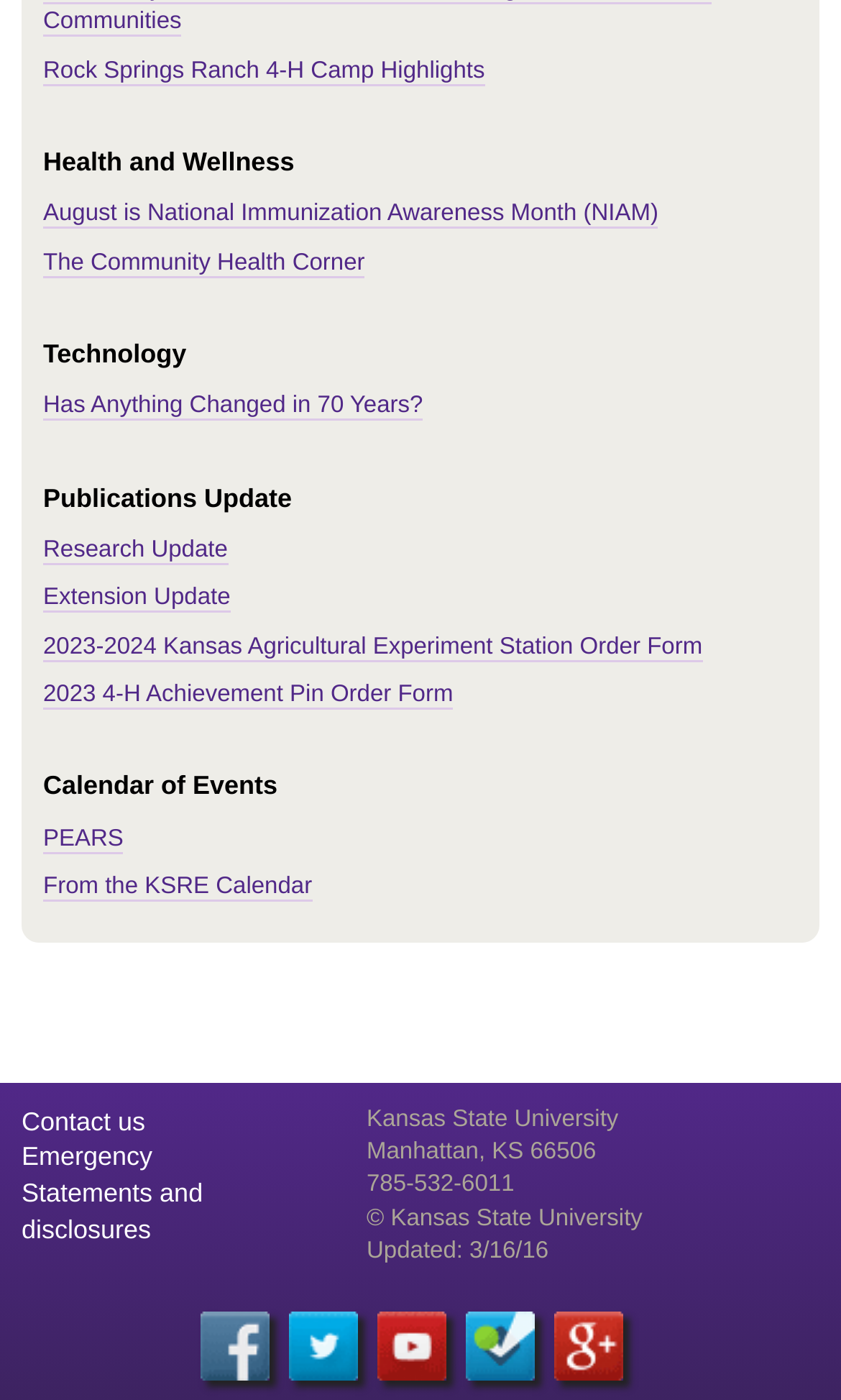Highlight the bounding box coordinates of the region I should click on to meet the following instruction: "Check the Community Health Corner".

[0.051, 0.178, 0.434, 0.198]